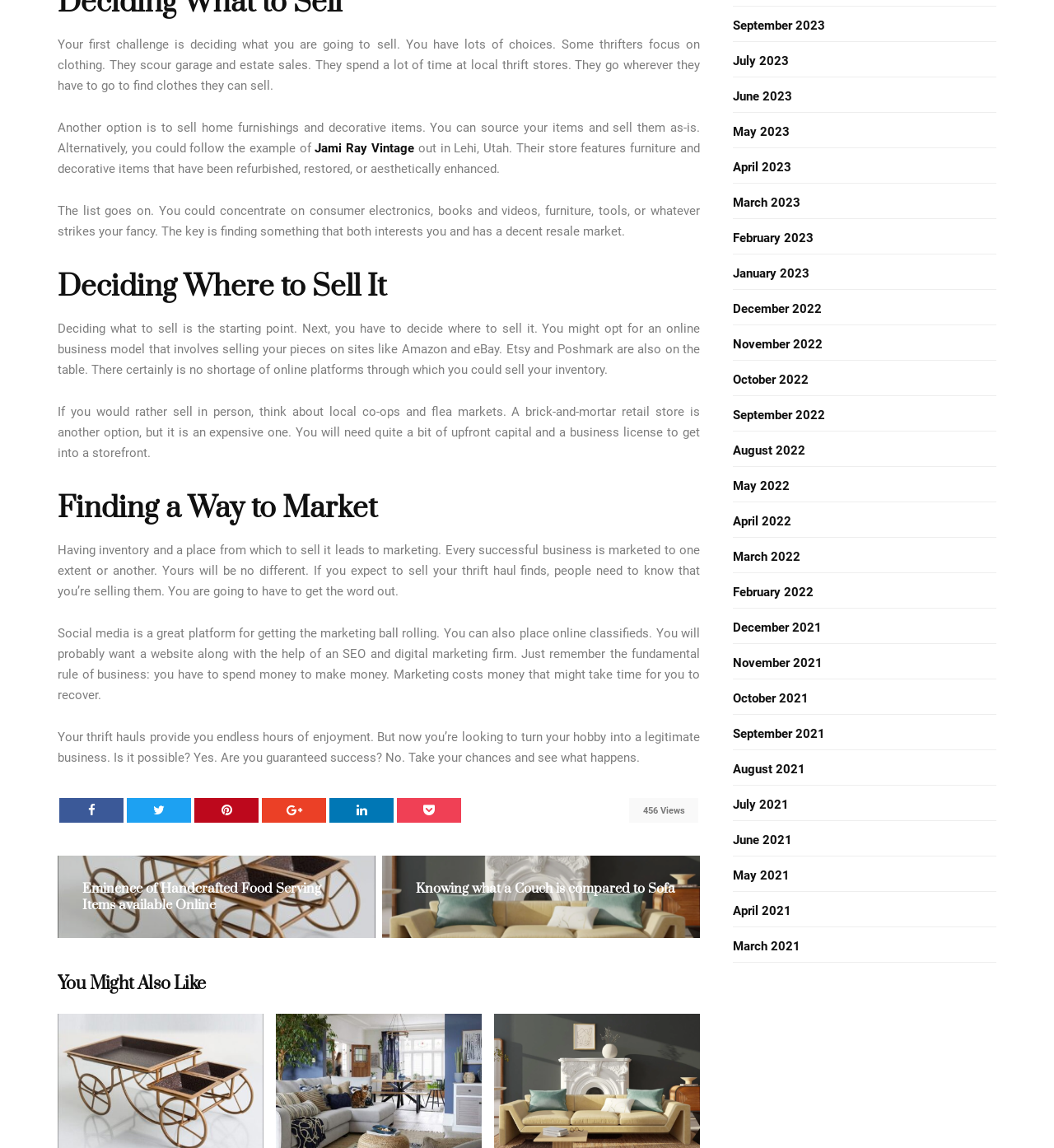Identify the bounding box coordinates of the clickable region to carry out the given instruction: "Browse the articles from September 2023".

[0.695, 0.016, 0.783, 0.029]